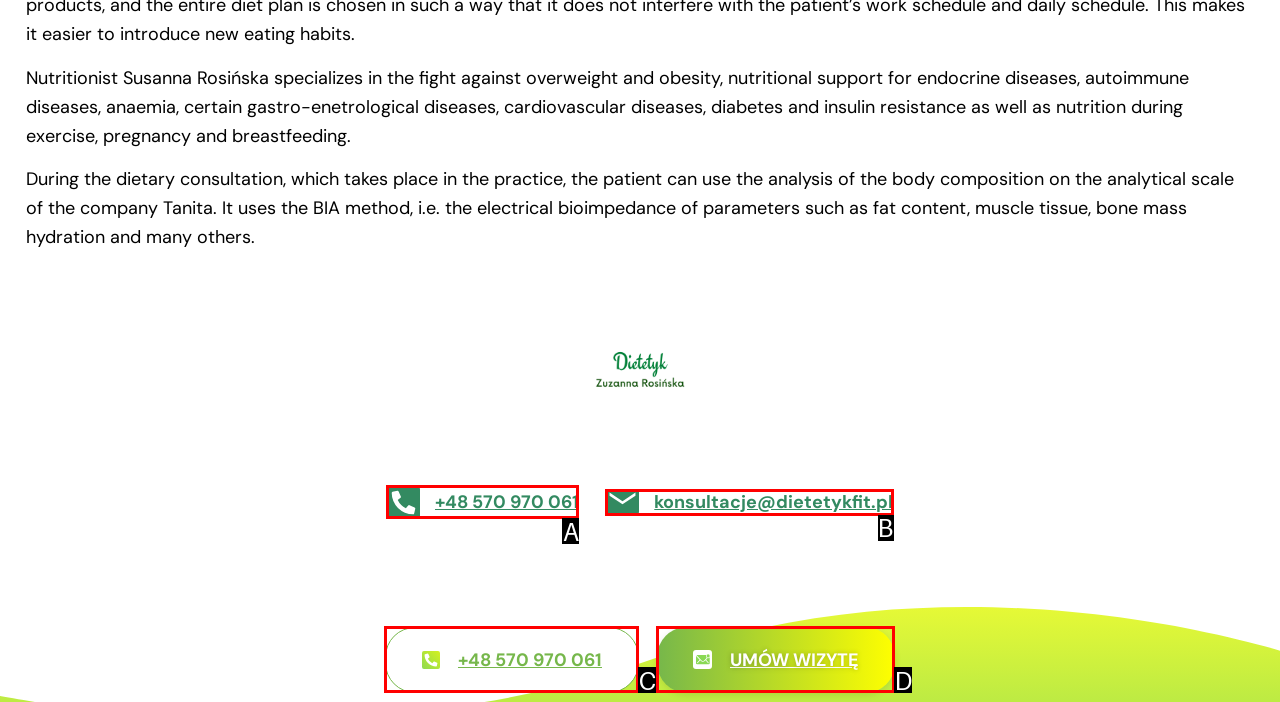Choose the letter that best represents the description: +48 570 970 061. Provide the letter as your response.

A